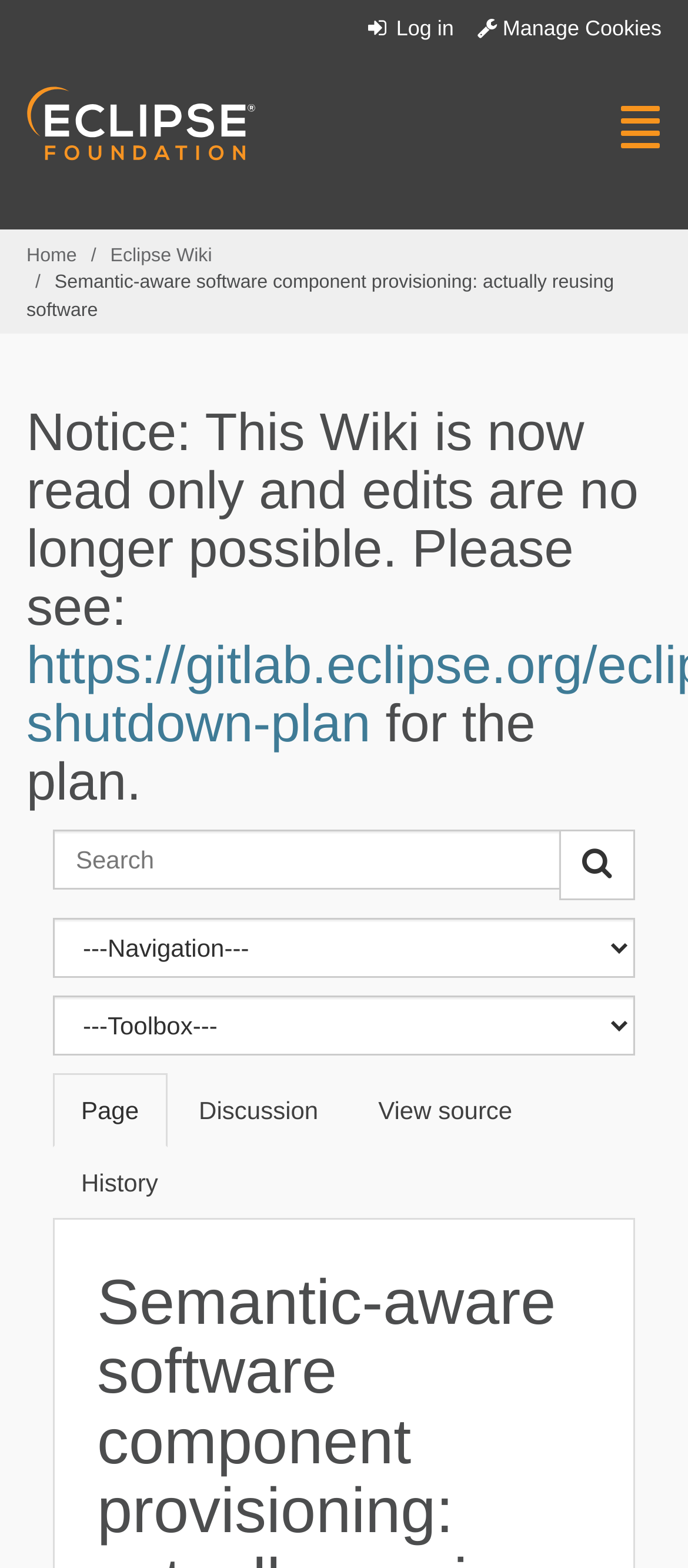Please answer the following question using a single word or phrase: 
What is the text of the first link on the top right?

Log in